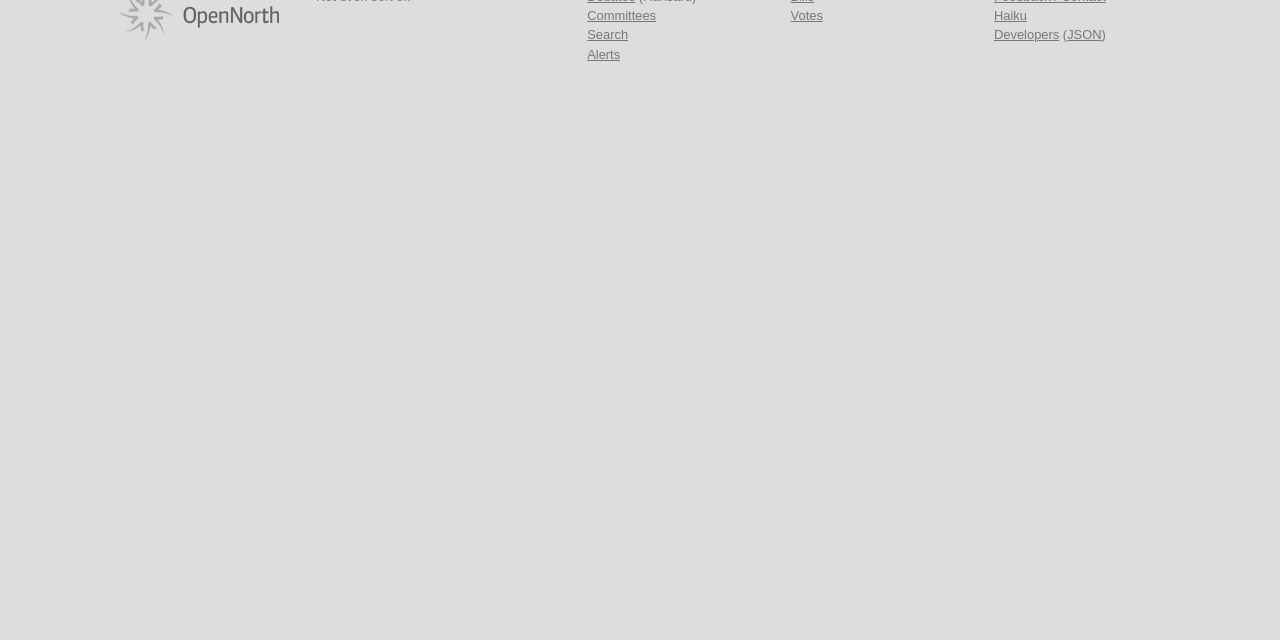Identify the coordinates of the bounding box for the element described below: "Alerts". Return the coordinates as four float numbers between 0 and 1: [left, top, right, bottom].

[0.459, 0.073, 0.485, 0.097]